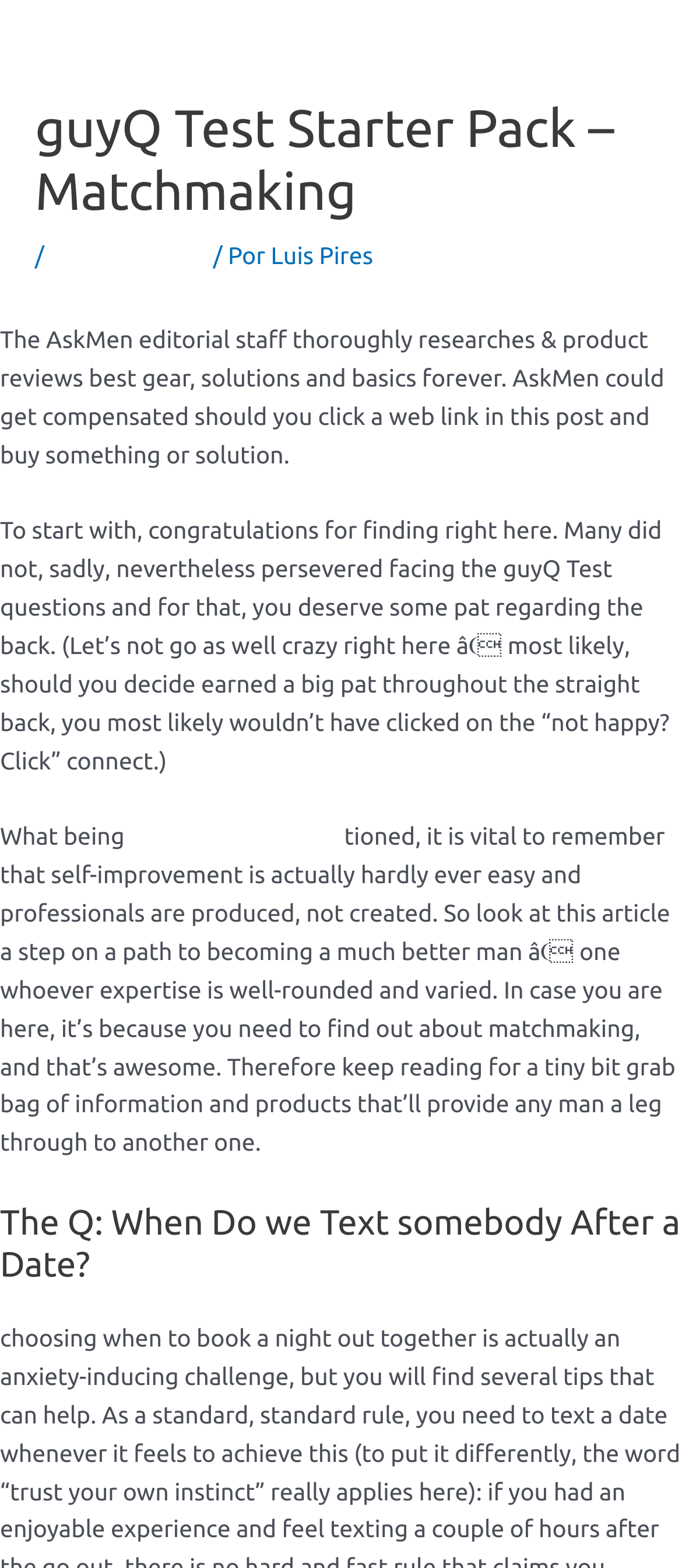Who is the author of the article?
Please answer the question as detailed as possible.

The author of the article is mentioned in the header section of the webpage, where it is written as 'Luis Pires' next to the category 'Uncategorized'.